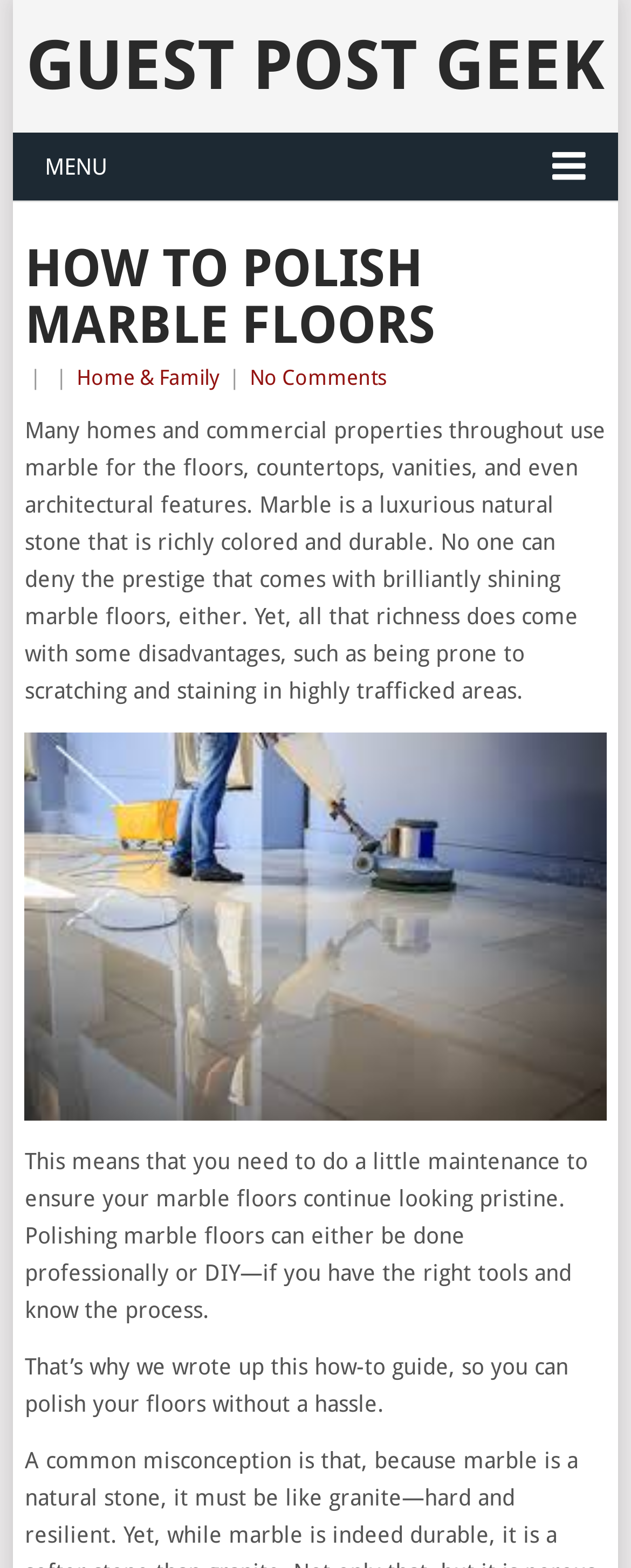Generate the main heading text from the webpage.

HOW TO POLISH MARBLE FLOORS